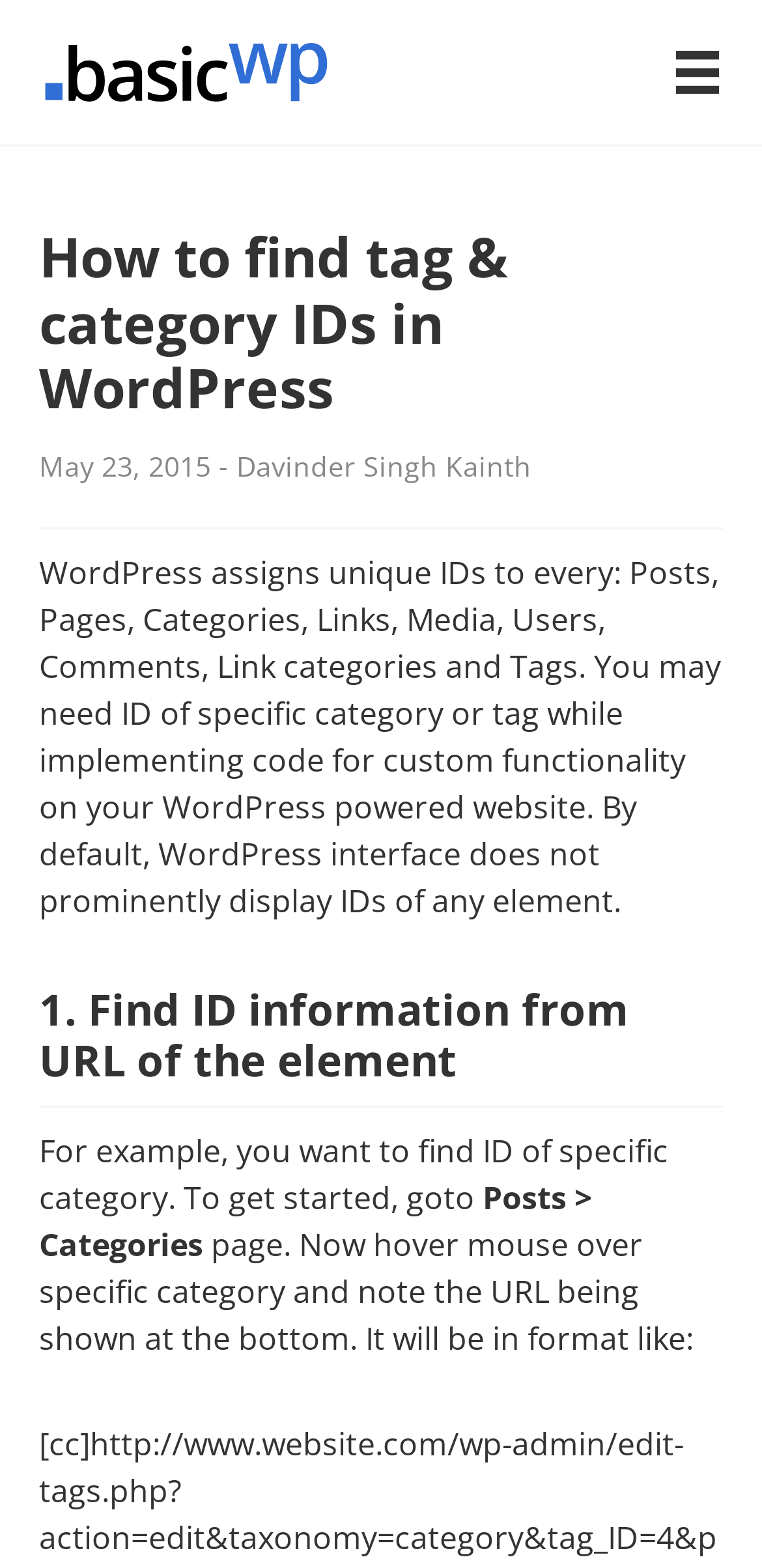Who is the author of the article?
Answer the question with a detailed and thorough explanation.

The author of the article is mentioned below the main heading, where it says 'Davinder Singh Kainth'.